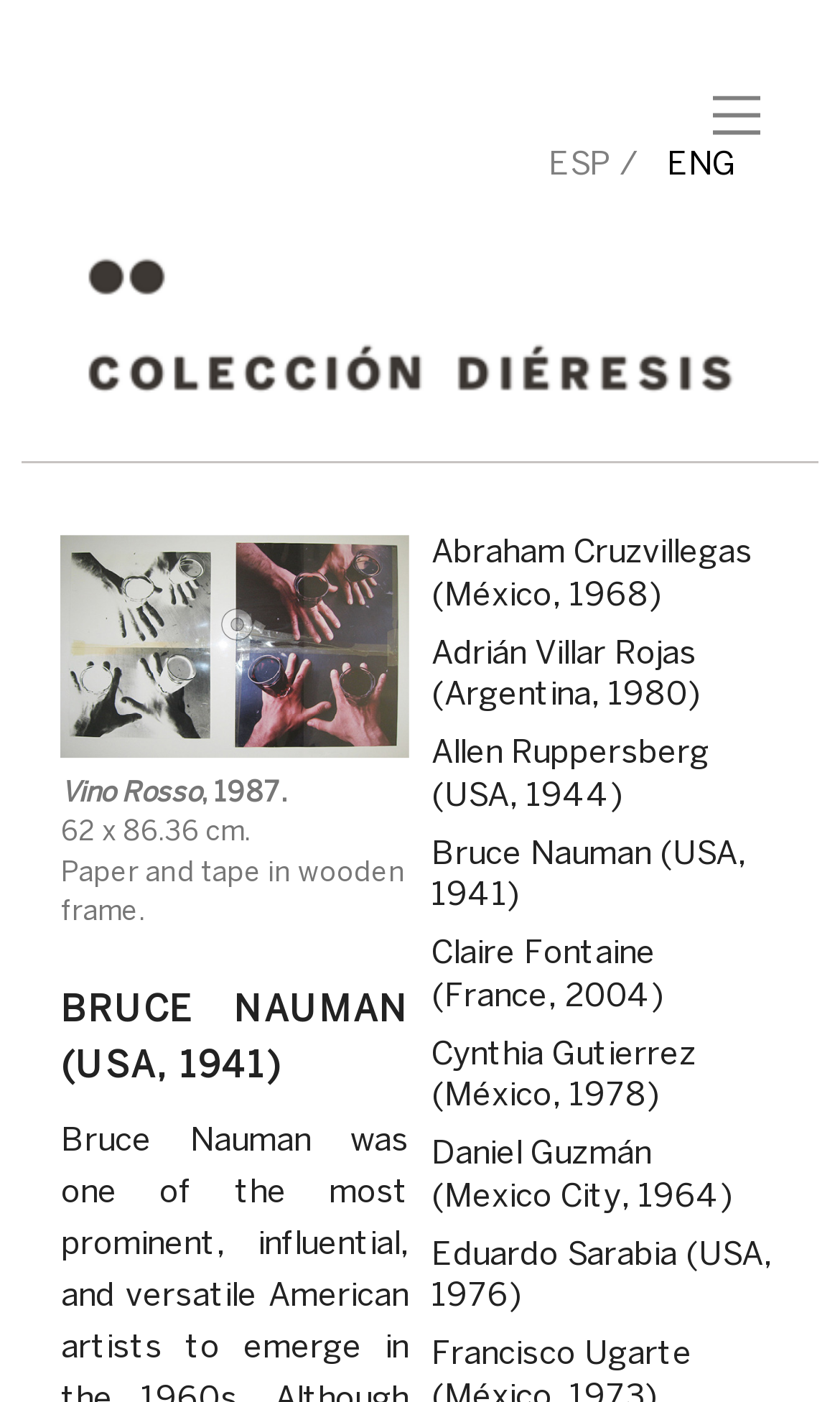Determine the bounding box coordinates for the area you should click to complete the following instruction: "View artist collection".

[0.073, 0.273, 0.902, 0.308]